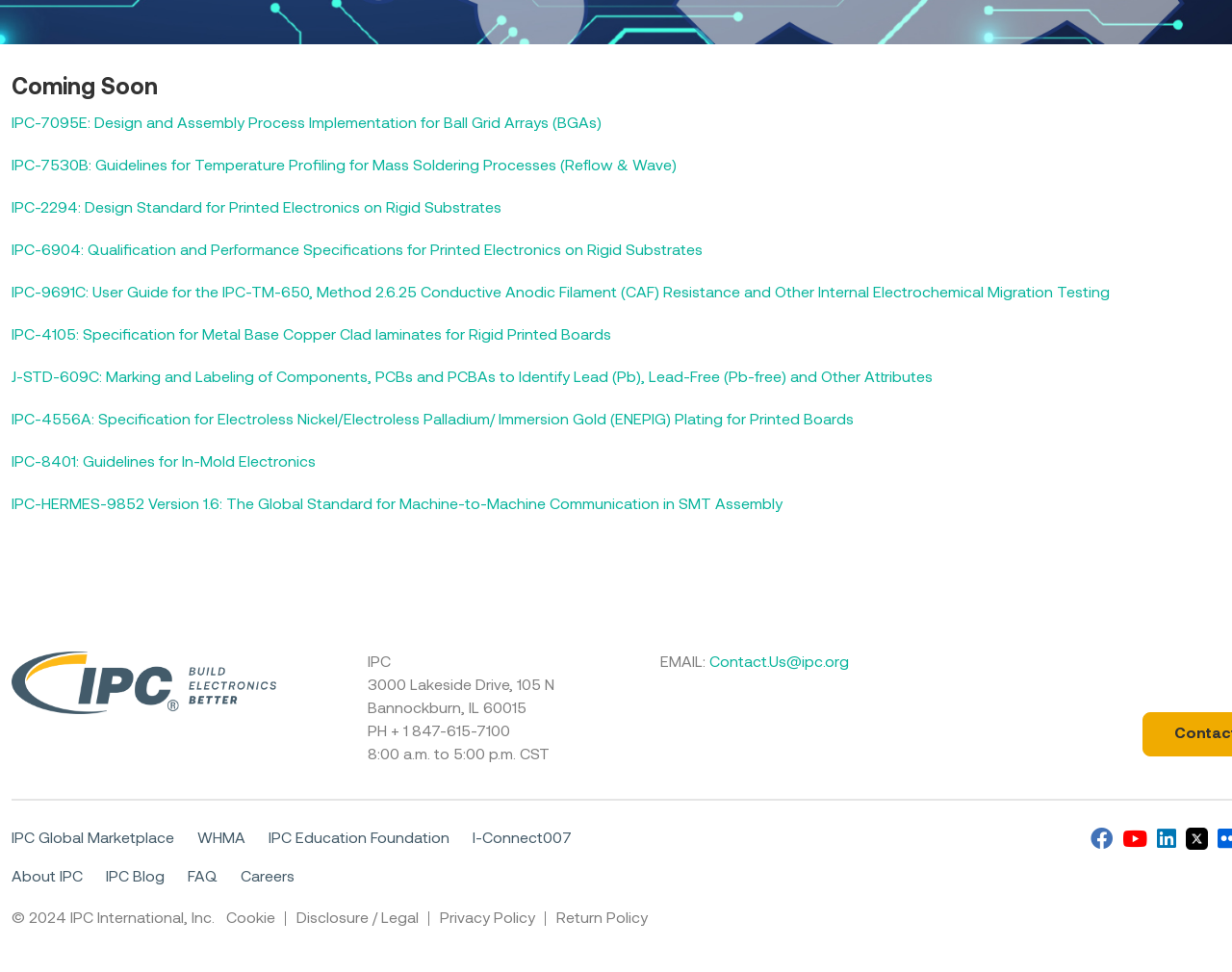What is the organization's address?
Based on the image, answer the question with as much detail as possible.

I found the address by looking at the static text elements at the bottom of the webpage, which provide the organization's contact information.